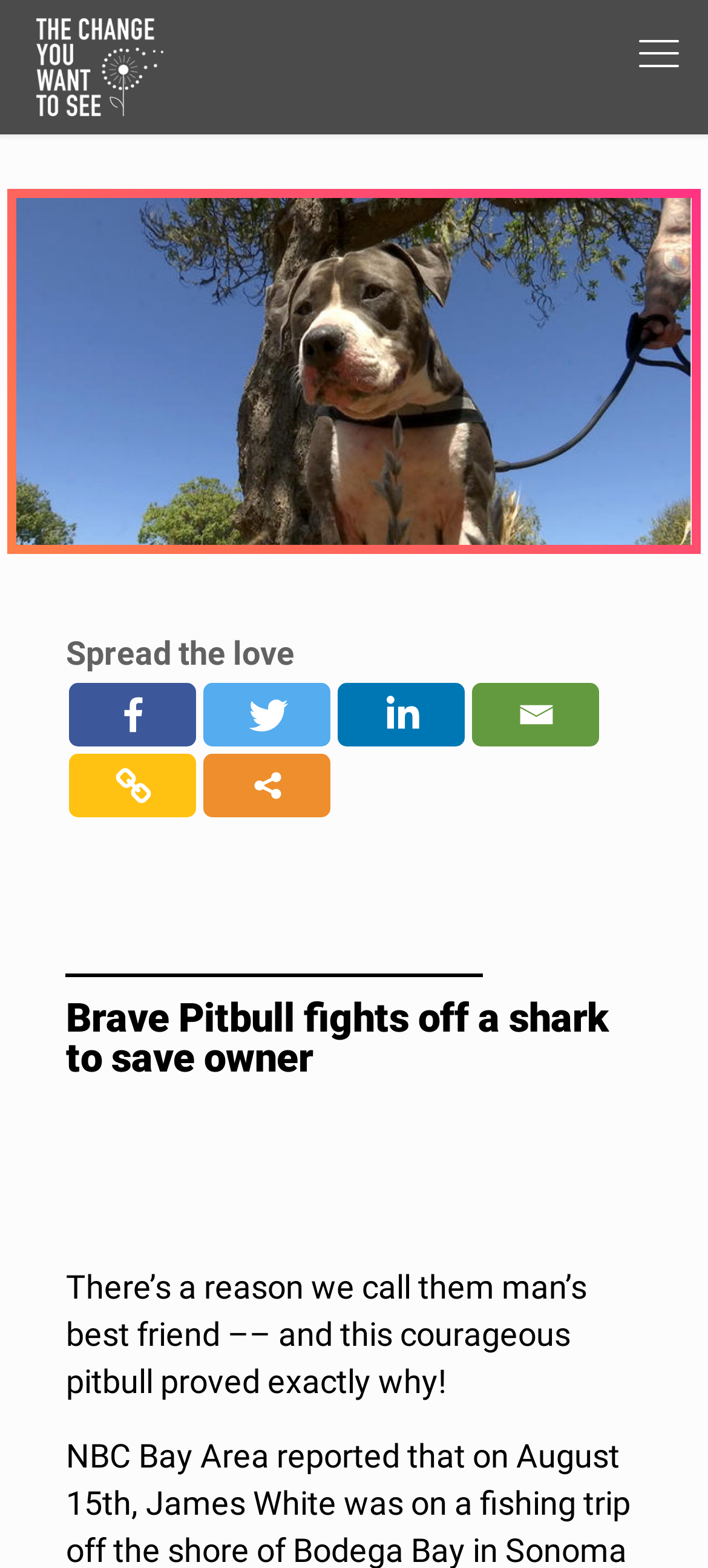Please give a succinct answer to the question in one word or phrase:
What is the breed of dog in the story?

Pitbull